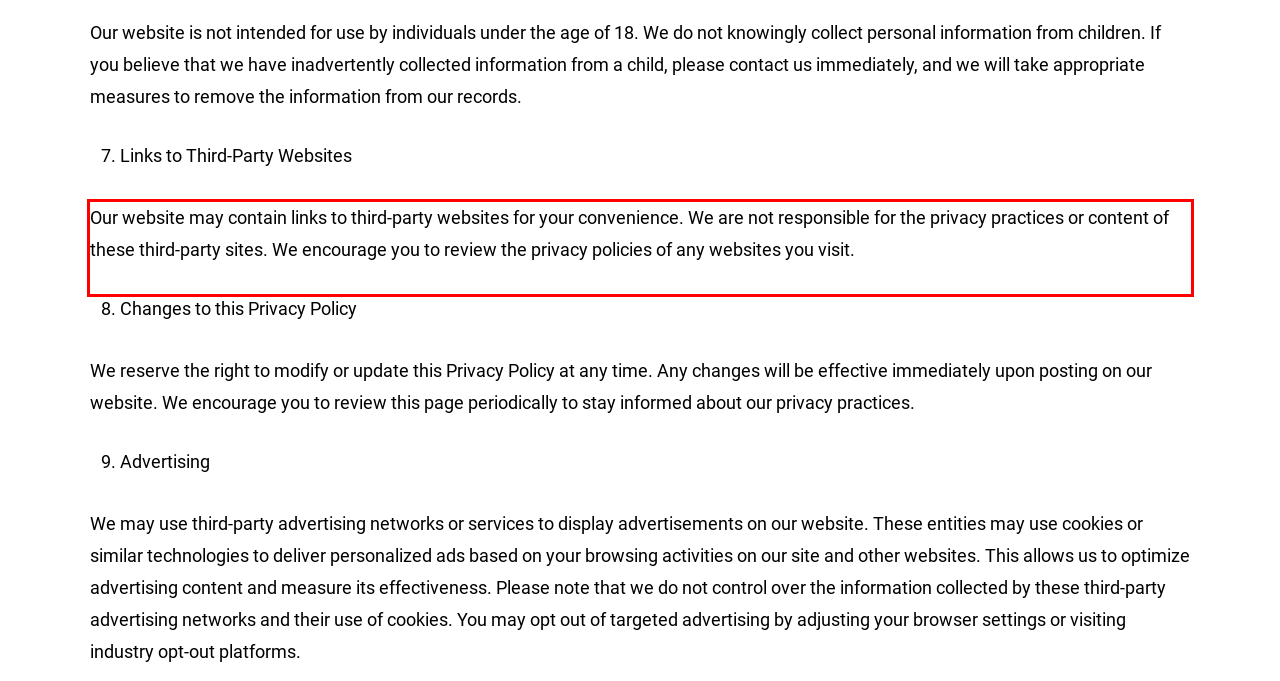Analyze the screenshot of the webpage that features a red bounding box and recognize the text content enclosed within this red bounding box.

Our website may contain links to third-party websites for your convenience. We are not responsible for the privacy practices or content of these third-party sites. We encourage you to review the privacy policies of any websites you visit.